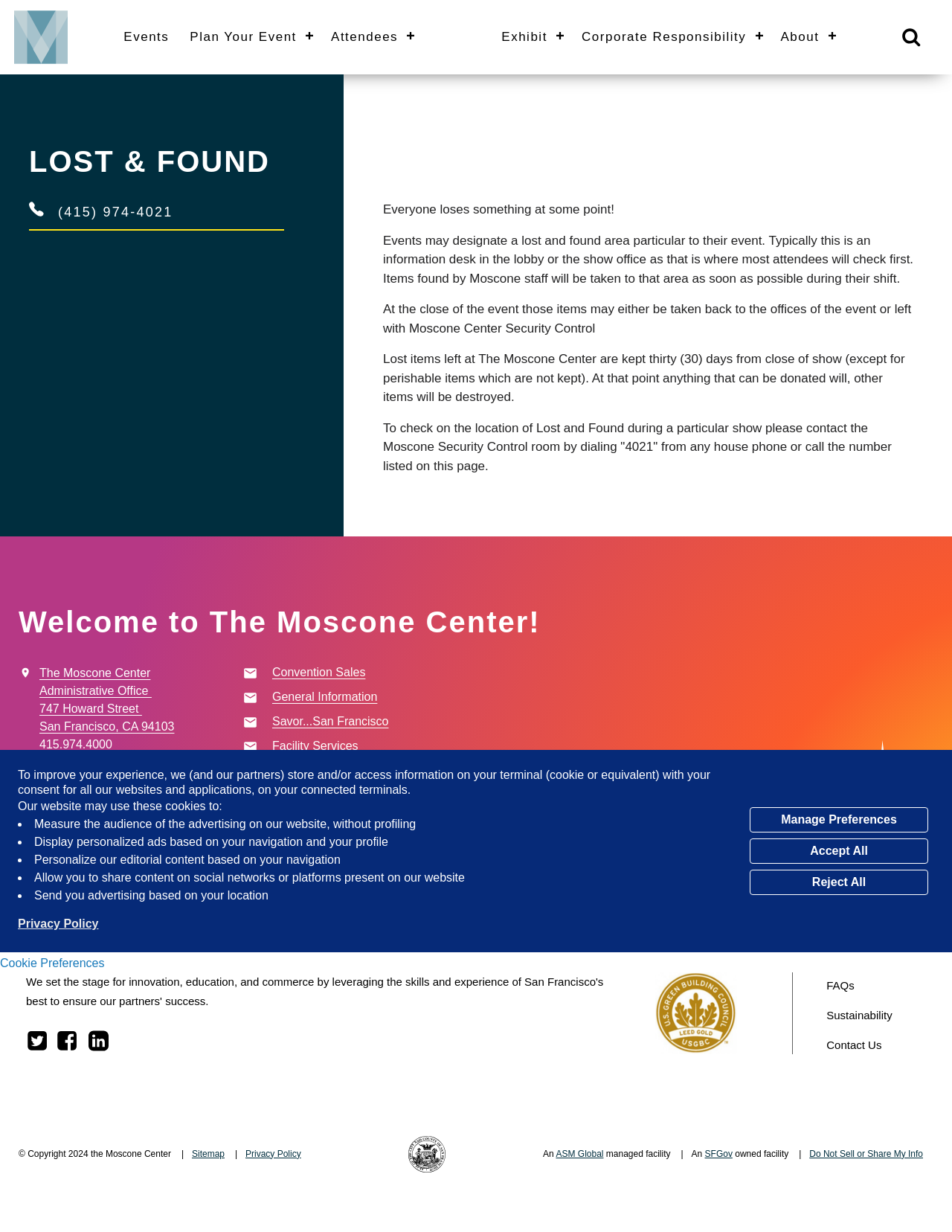Could you find the bounding box coordinates of the clickable area to complete this instruction: "View the Sitemap"?

[0.202, 0.932, 0.236, 0.941]